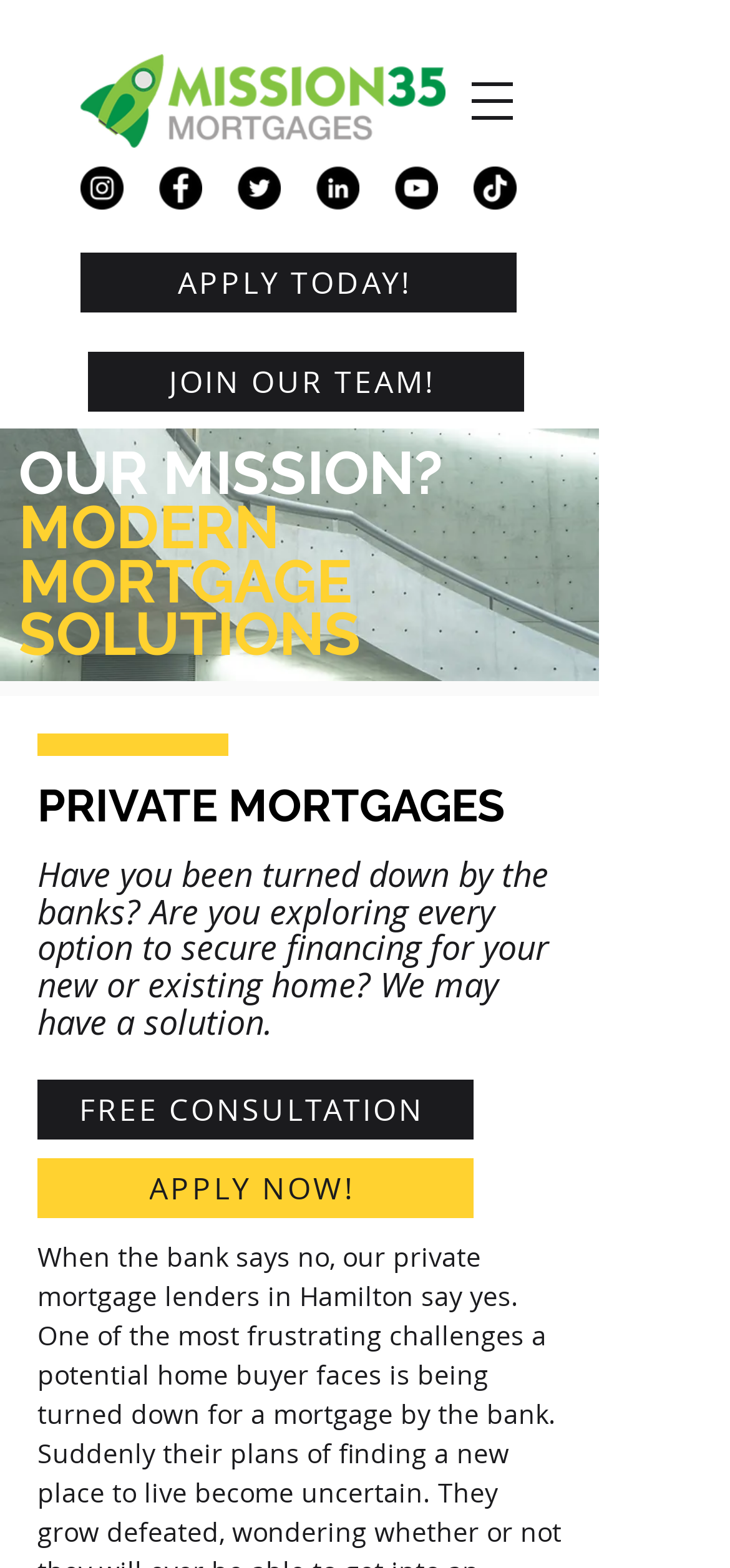Respond to the question below with a single word or phrase:
What type of mortgage lenders are mentioned on the webpage?

Private mortgage lenders